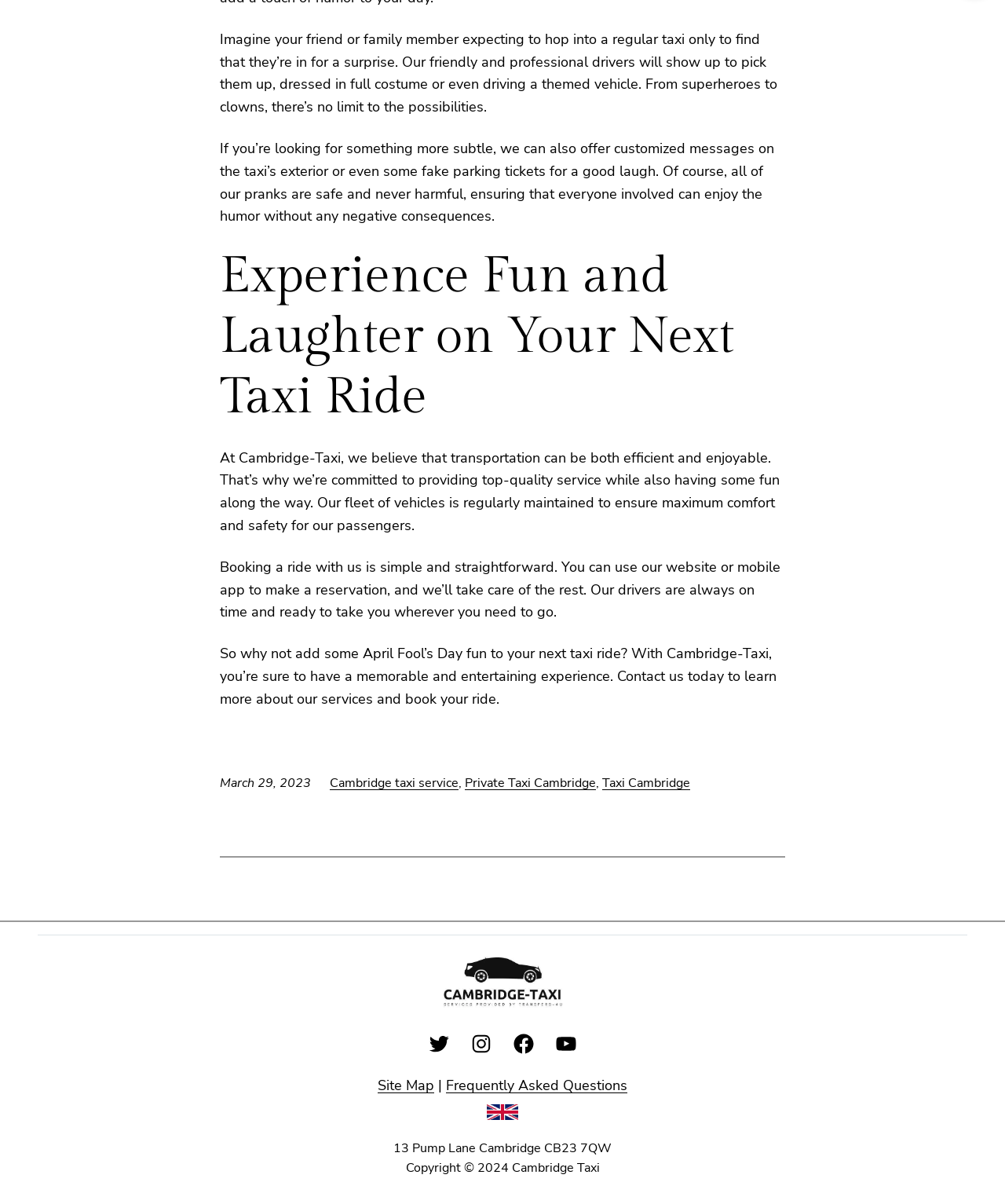What is the address of Cambridge-Taxi?
Using the image, provide a concise answer in one word or a short phrase.

13 Pump Lane Cambridge CB23 7QW